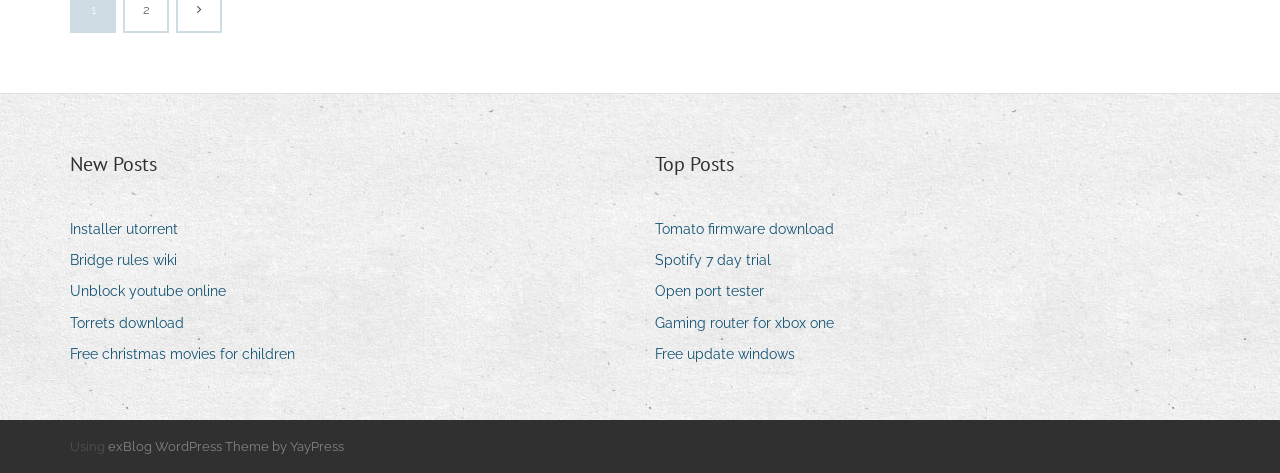Please identify the bounding box coordinates of the area that needs to be clicked to fulfill the following instruction: "Visit 'Installer utorrent'."

[0.055, 0.457, 0.151, 0.514]